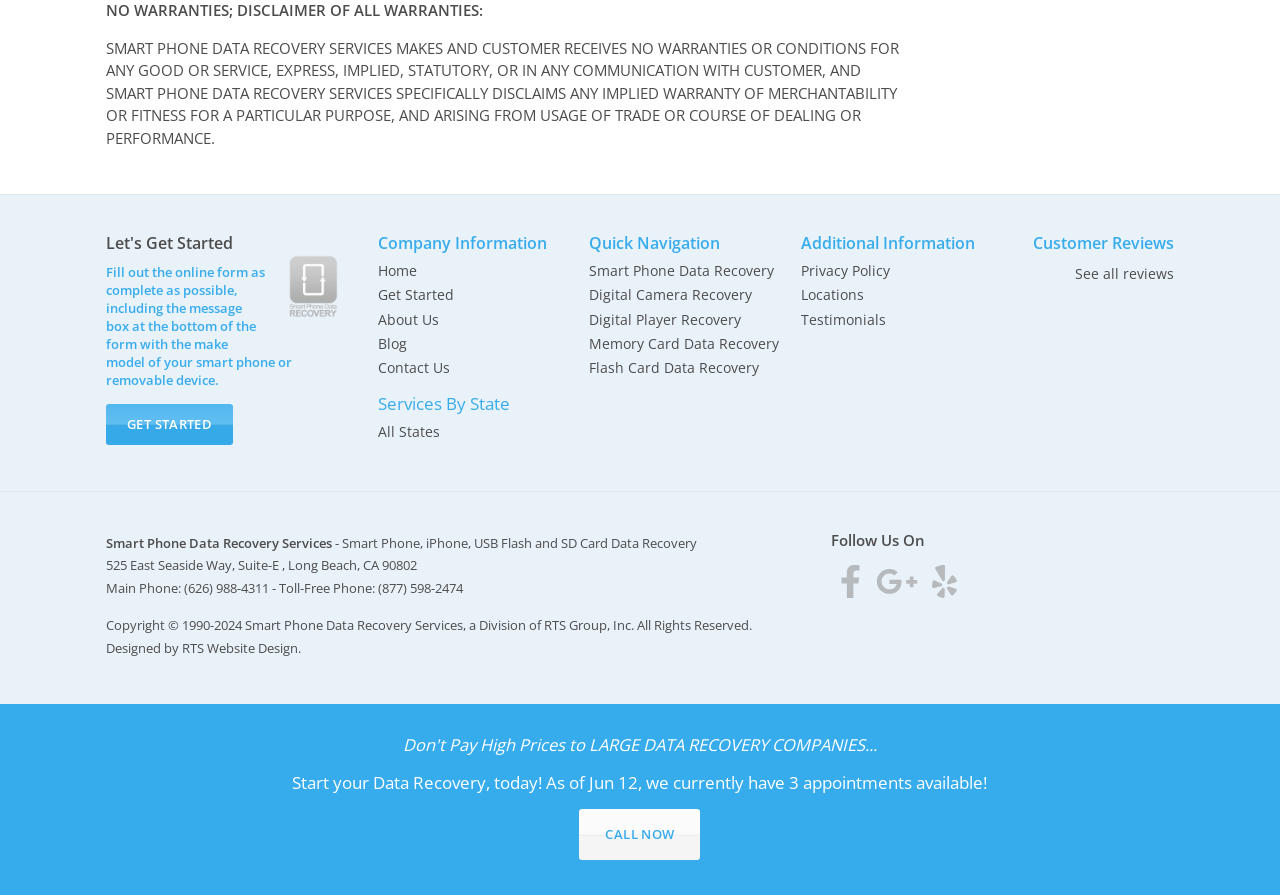Find the bounding box coordinates of the area to click in order to follow the instruction: "Click on 'See all reviews'".

[0.84, 0.295, 0.917, 0.316]